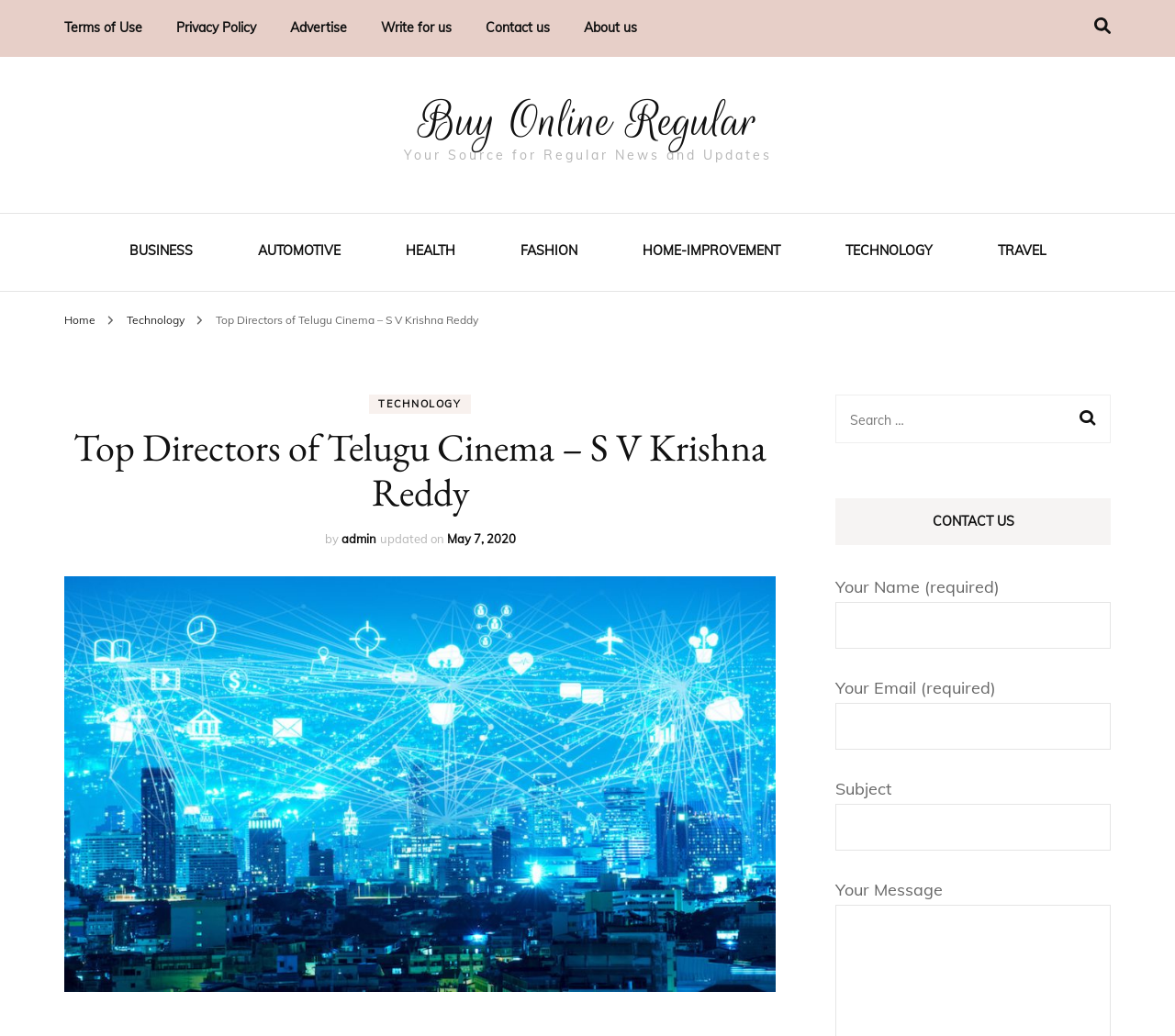Identify and extract the main heading of the webpage.

Top Directors of Telugu Cinema – S V Krishna Reddy